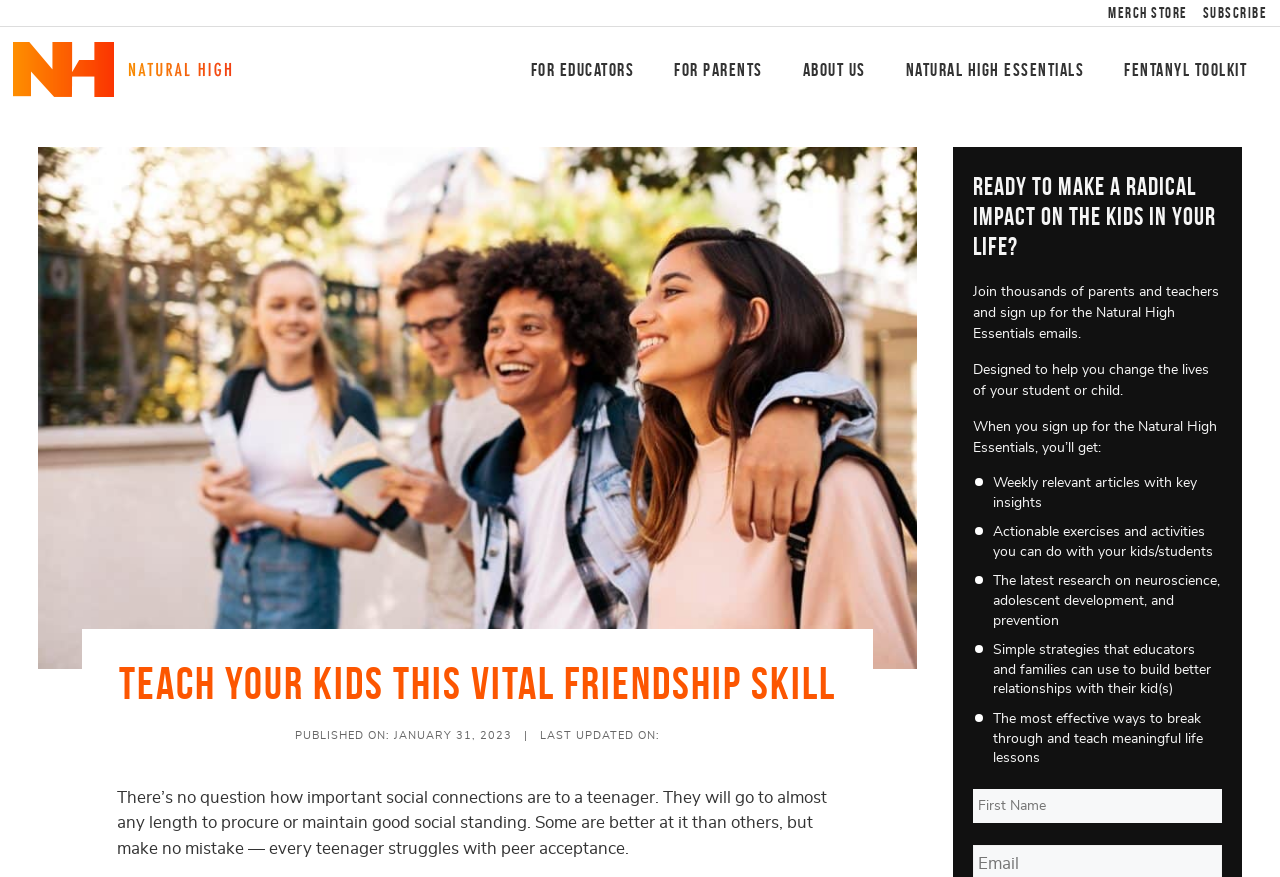How many benefits are listed for signing up for the Natural High Essentials emails?
Offer a detailed and full explanation in response to the question.

I counted the number of benefits listed for signing up for the Natural High Essentials emails, which are 'Weekly relevant articles with key insights', 'Actionable exercises and activities you can do with your kids/students', 'The latest research on neuroscience, adolescent development, and prevention', 'Simple strategies that educators and families can use to build better relationships with their kid(s)', and 'The most effective ways to break through and teach meaningful life lessons', and found that there are 5 benefits.